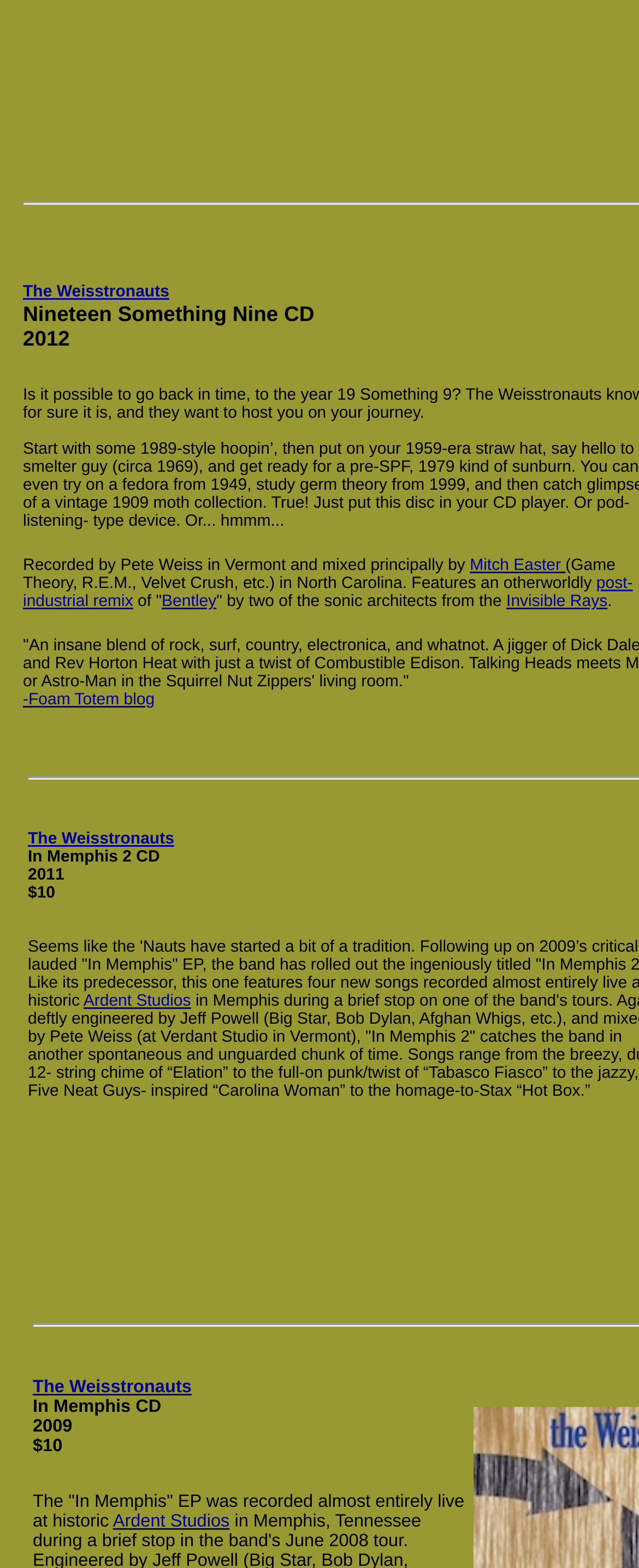Use a single word or phrase to answer the following:
What is the name of the band?

The Weisstronauts